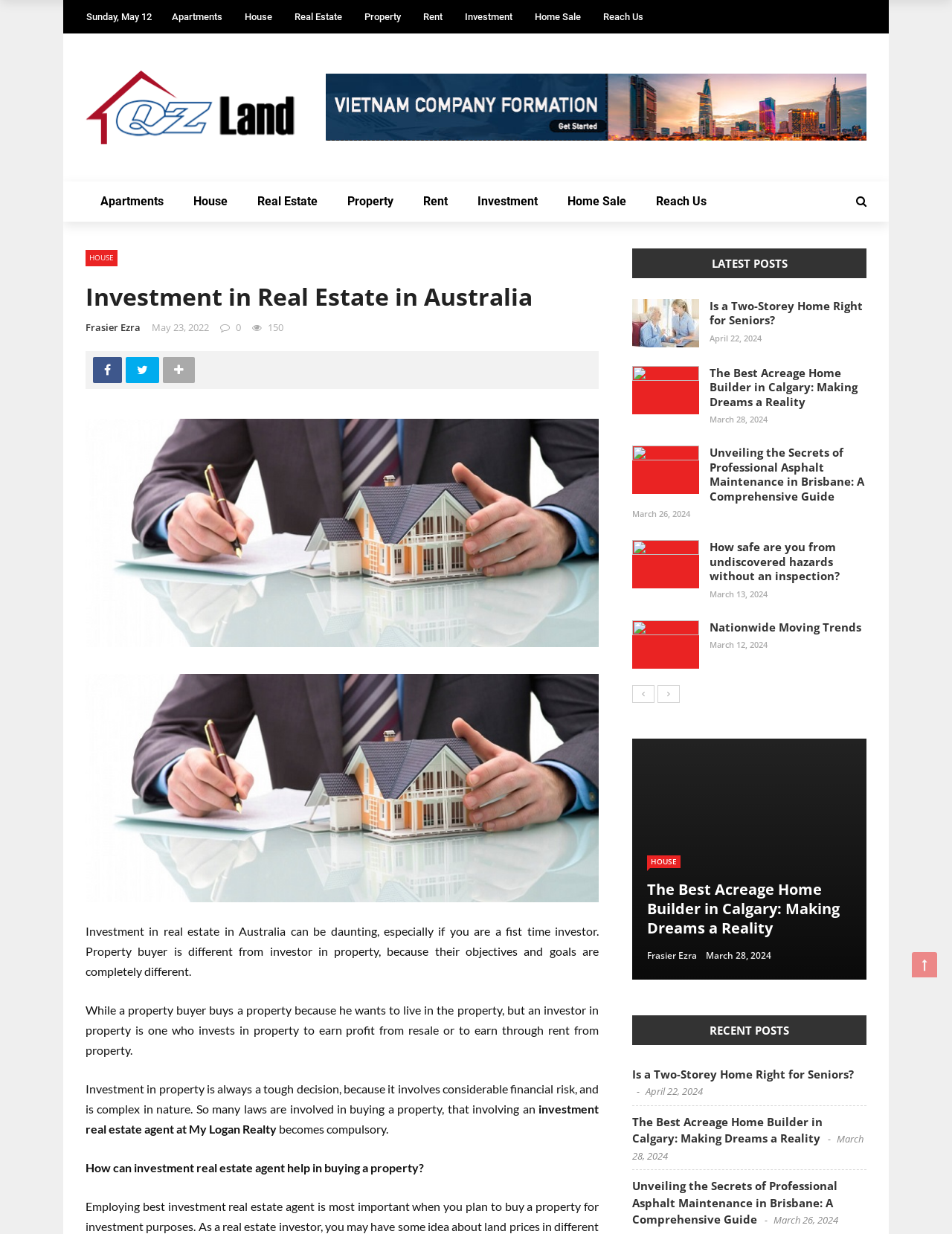Determine the bounding box coordinates of the clickable region to follow the instruction: "Click on the 'Facebook' icon".

[0.098, 0.29, 0.132, 0.311]